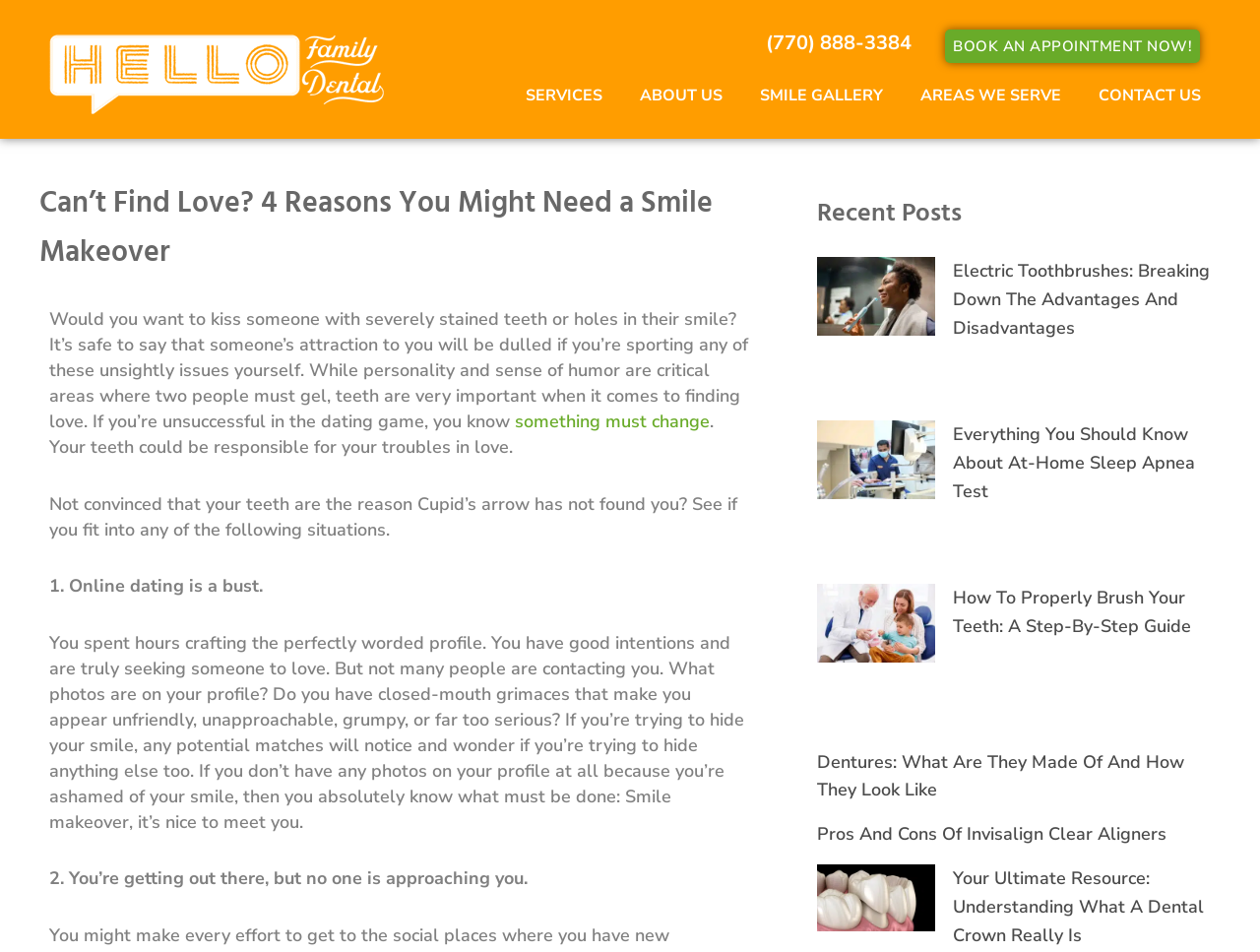Provide a single word or phrase answer to the question: 
What is the fourth reason someone might need a smile makeover?

Not provided